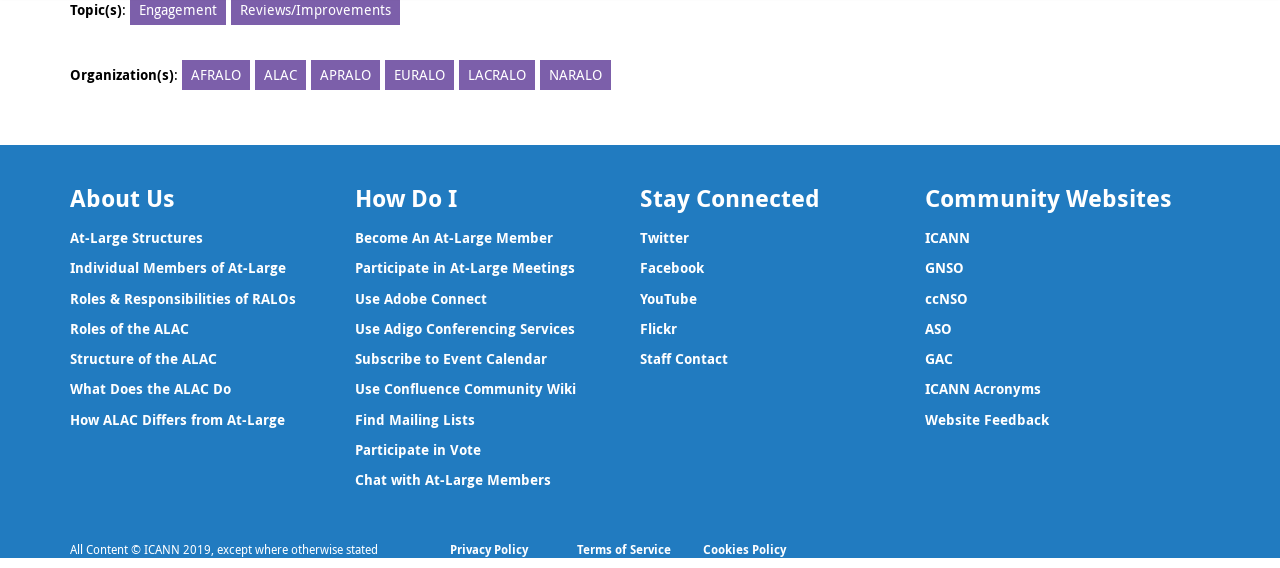Please provide a one-word or phrase answer to the question: 
What organizations are listed?

AFRALO, ALAC, etc.